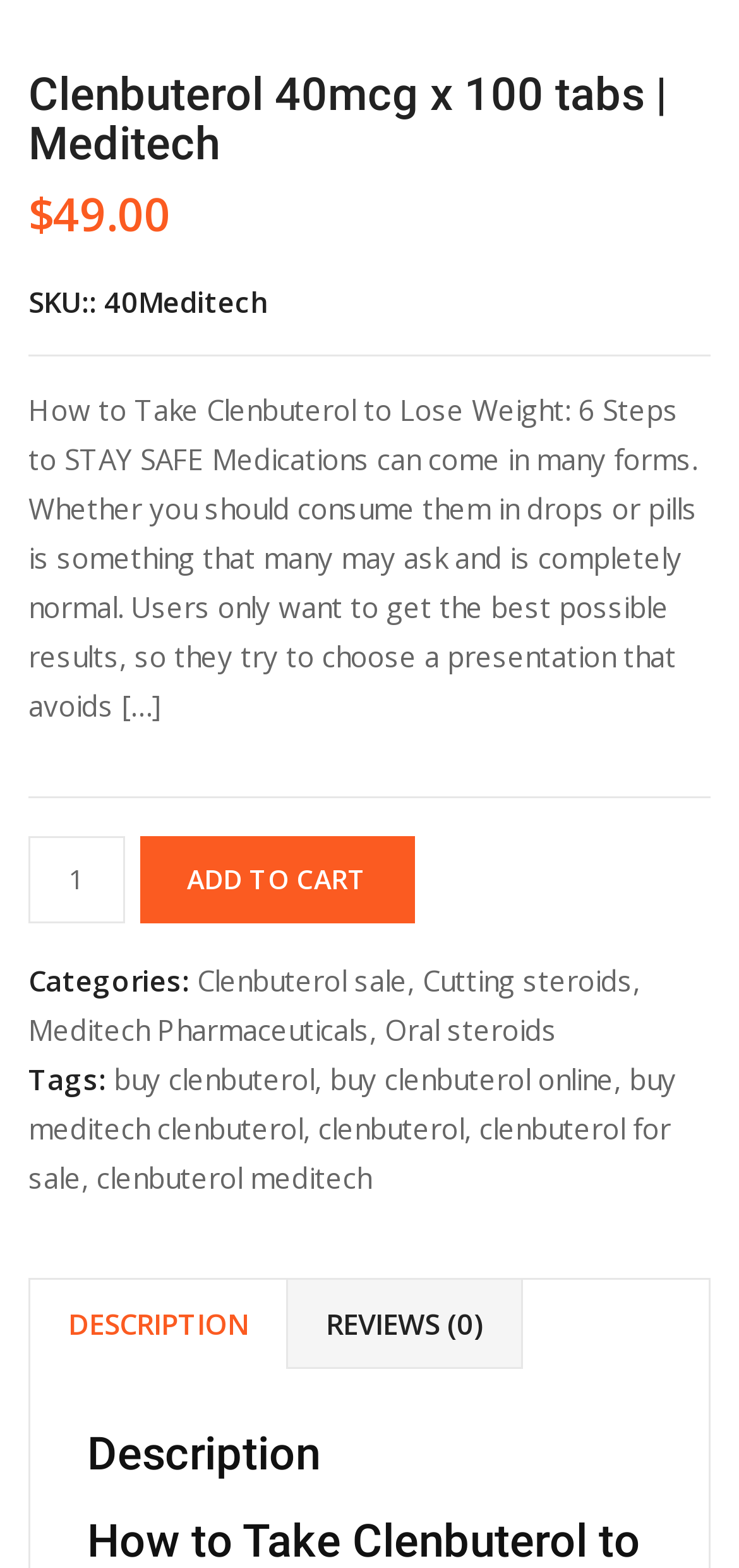Locate the bounding box coordinates of the area where you should click to accomplish the instruction: "Enter email address".

None